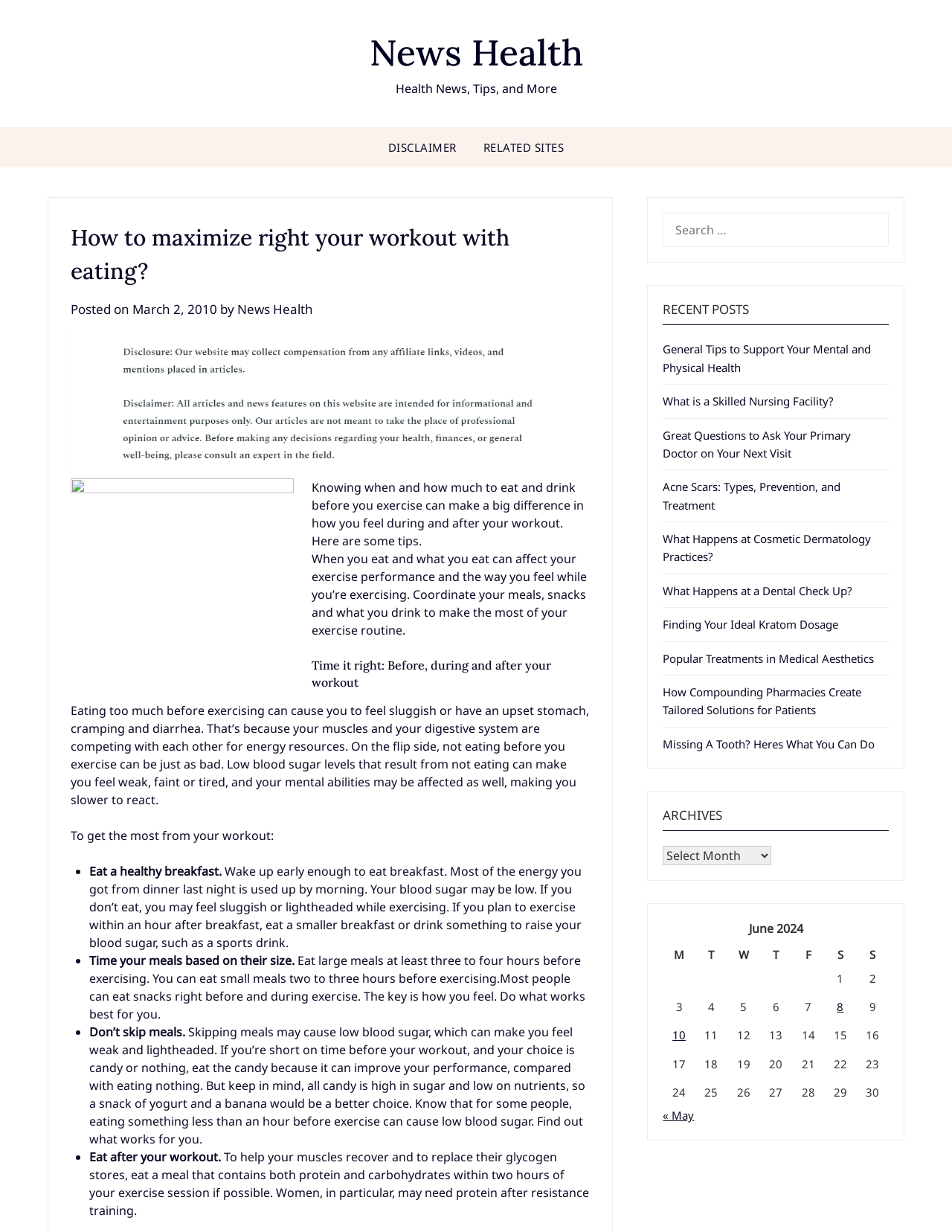Determine the bounding box coordinates of the region that needs to be clicked to achieve the task: "View archives for June 2024".

[0.696, 0.687, 0.81, 0.702]